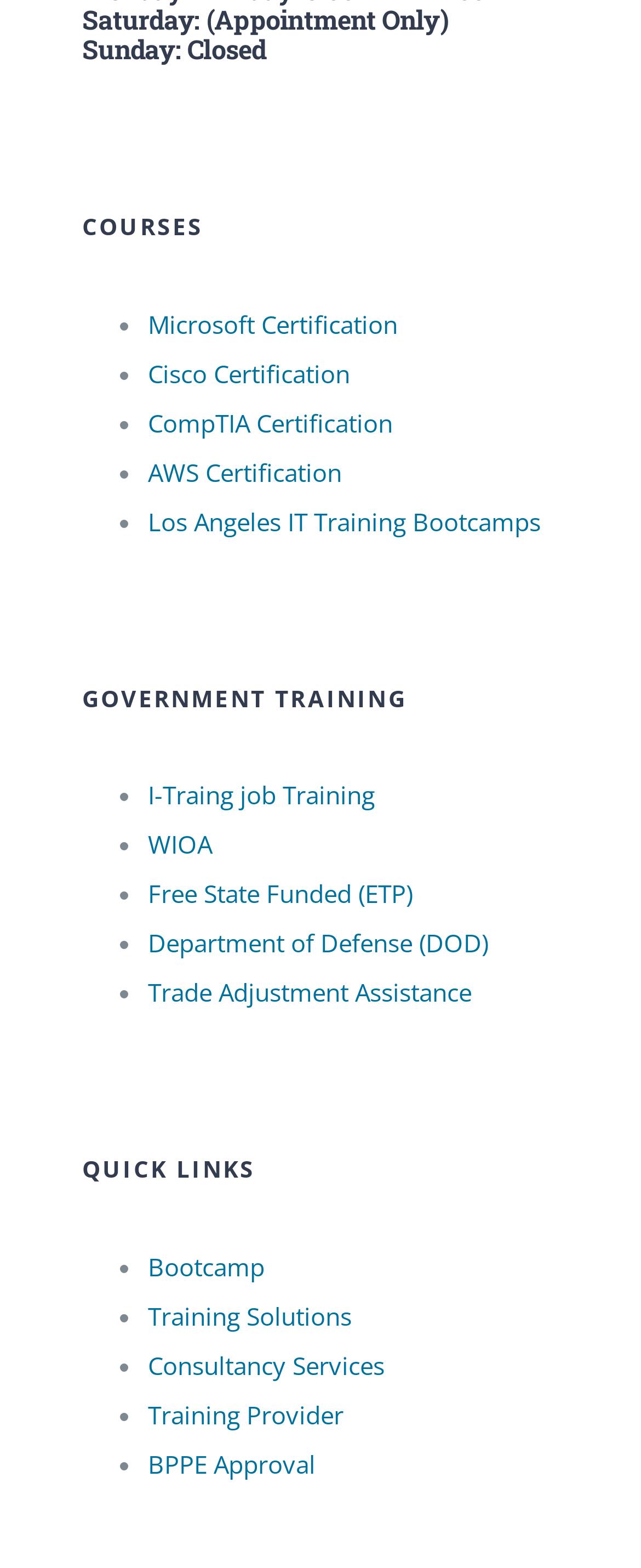Pinpoint the bounding box coordinates of the area that must be clicked to complete this instruction: "Get information about Cisco Certification".

[0.231, 0.227, 0.546, 0.248]